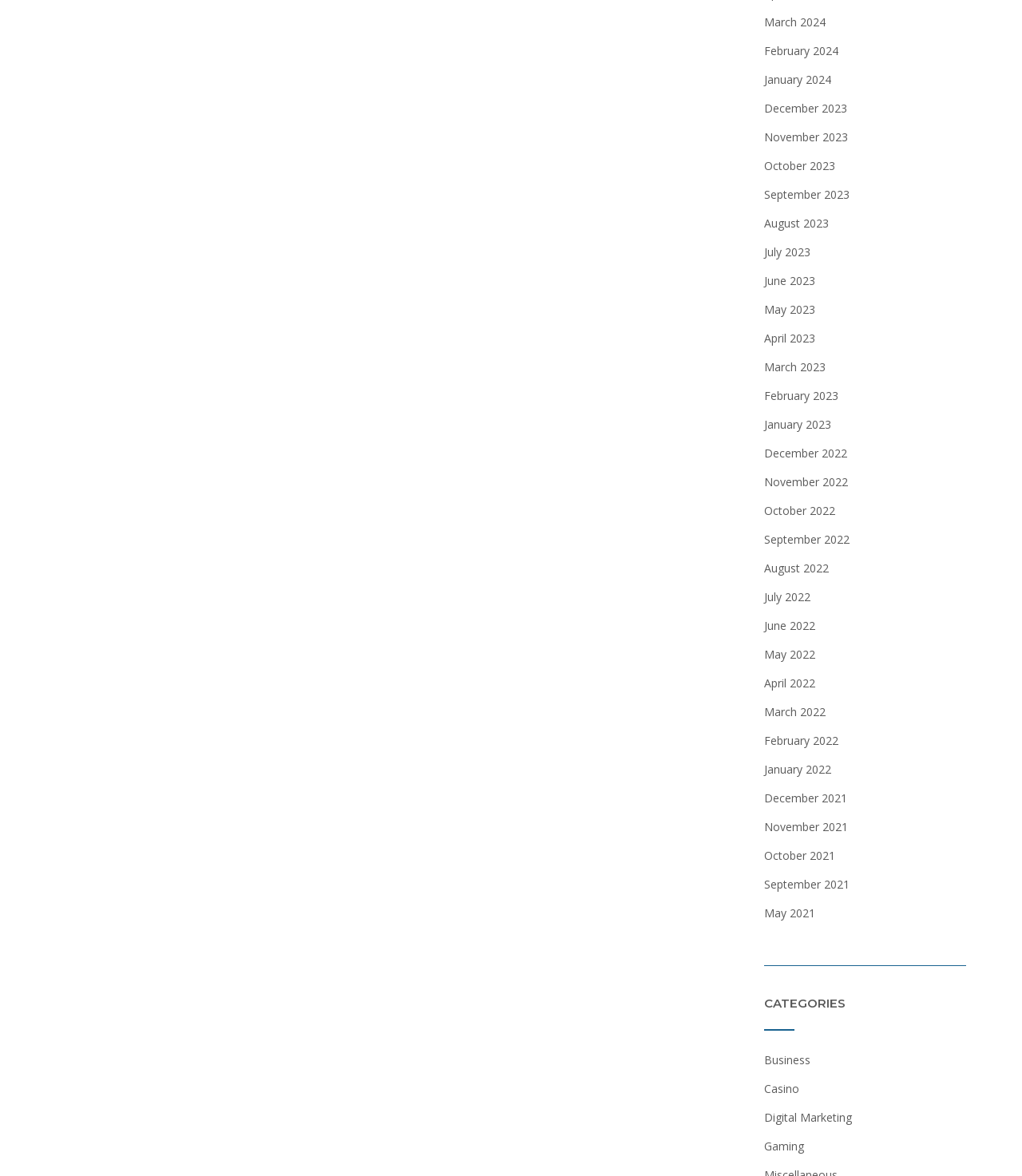Based on the image, provide a detailed response to the question:
How many months are listed?

I counted the number of links with month names, starting from March 2024 to May 2021, and found 24 links.